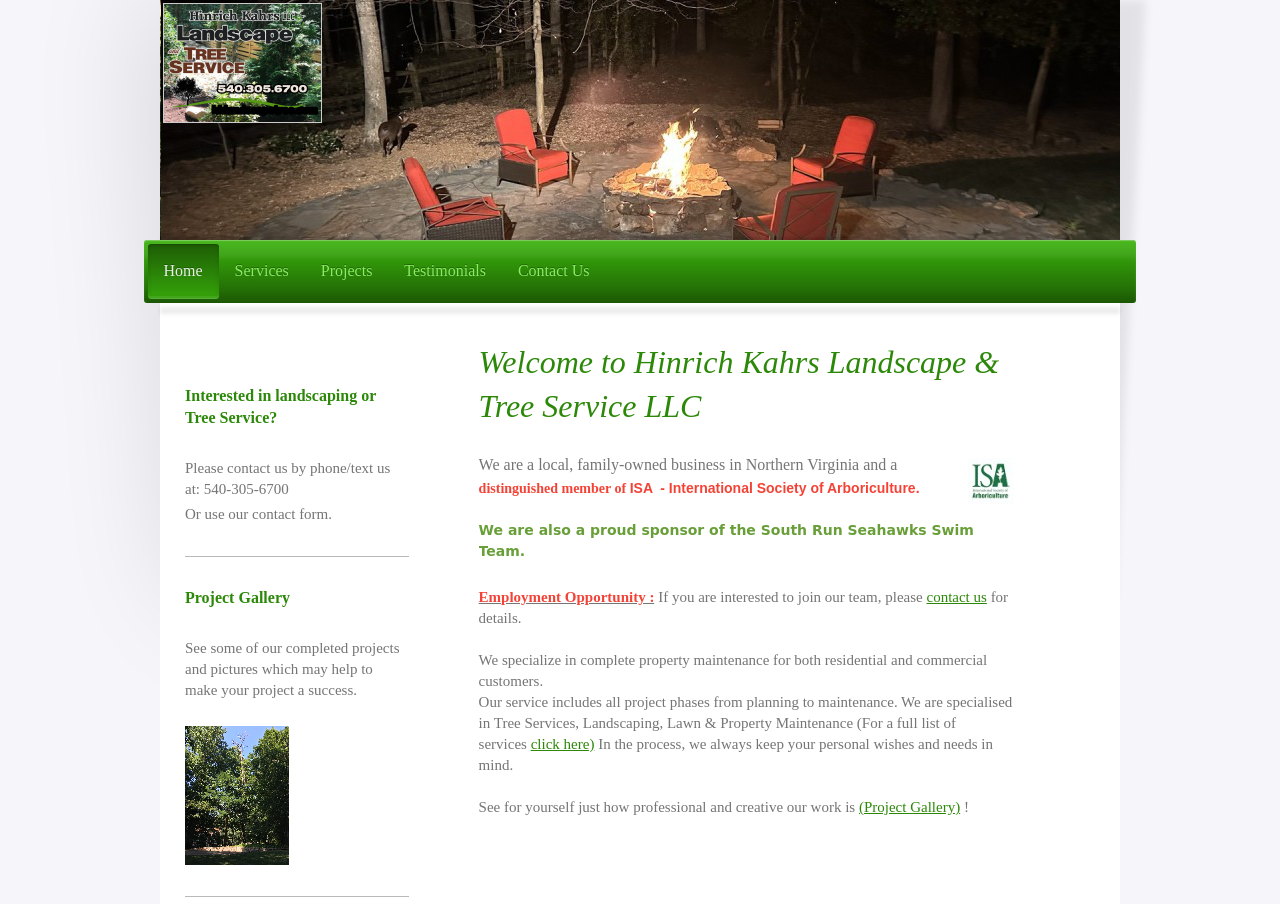Locate the bounding box coordinates of the element you need to click to accomplish the task described by this instruction: "Contact us by clicking the link".

[0.724, 0.651, 0.771, 0.669]